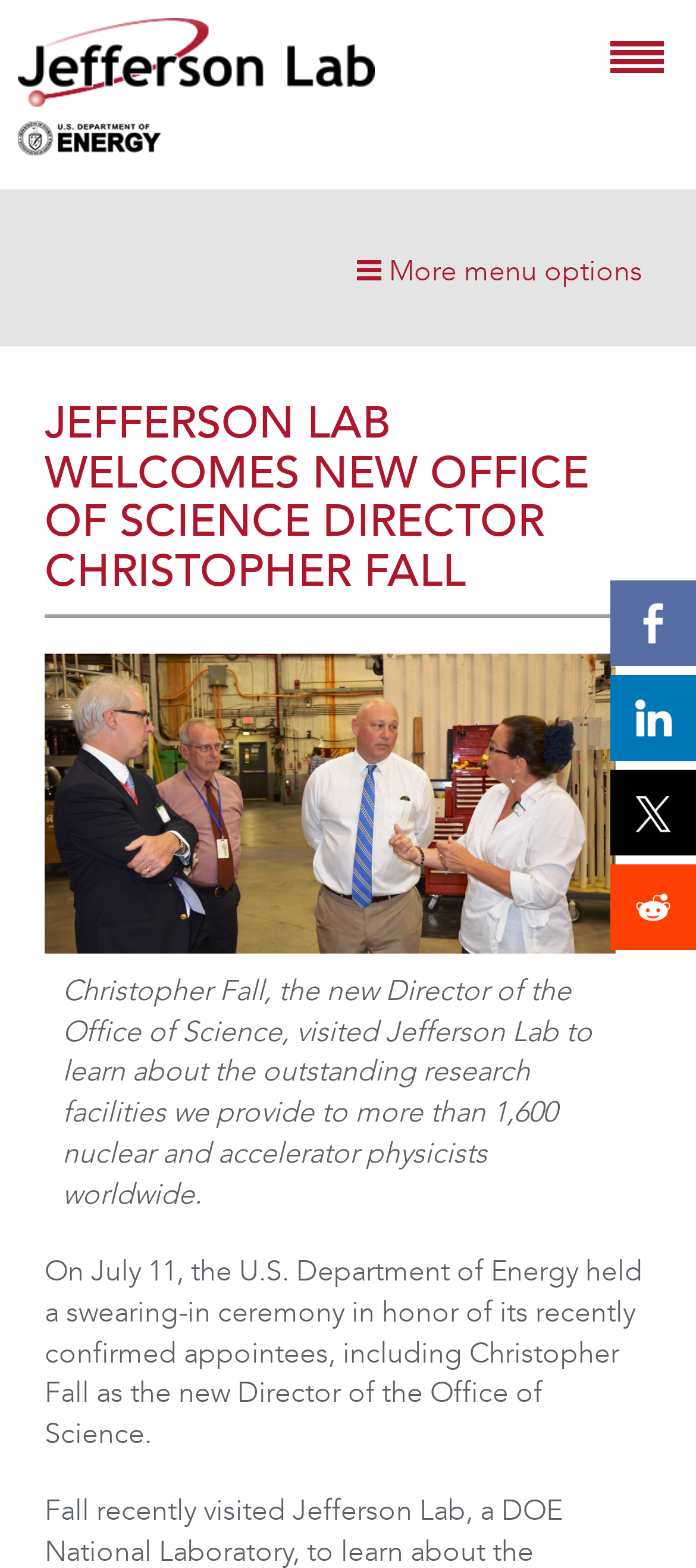Who visited Jefferson Lab?
Look at the screenshot and respond with a single word or phrase.

Christopher Fall